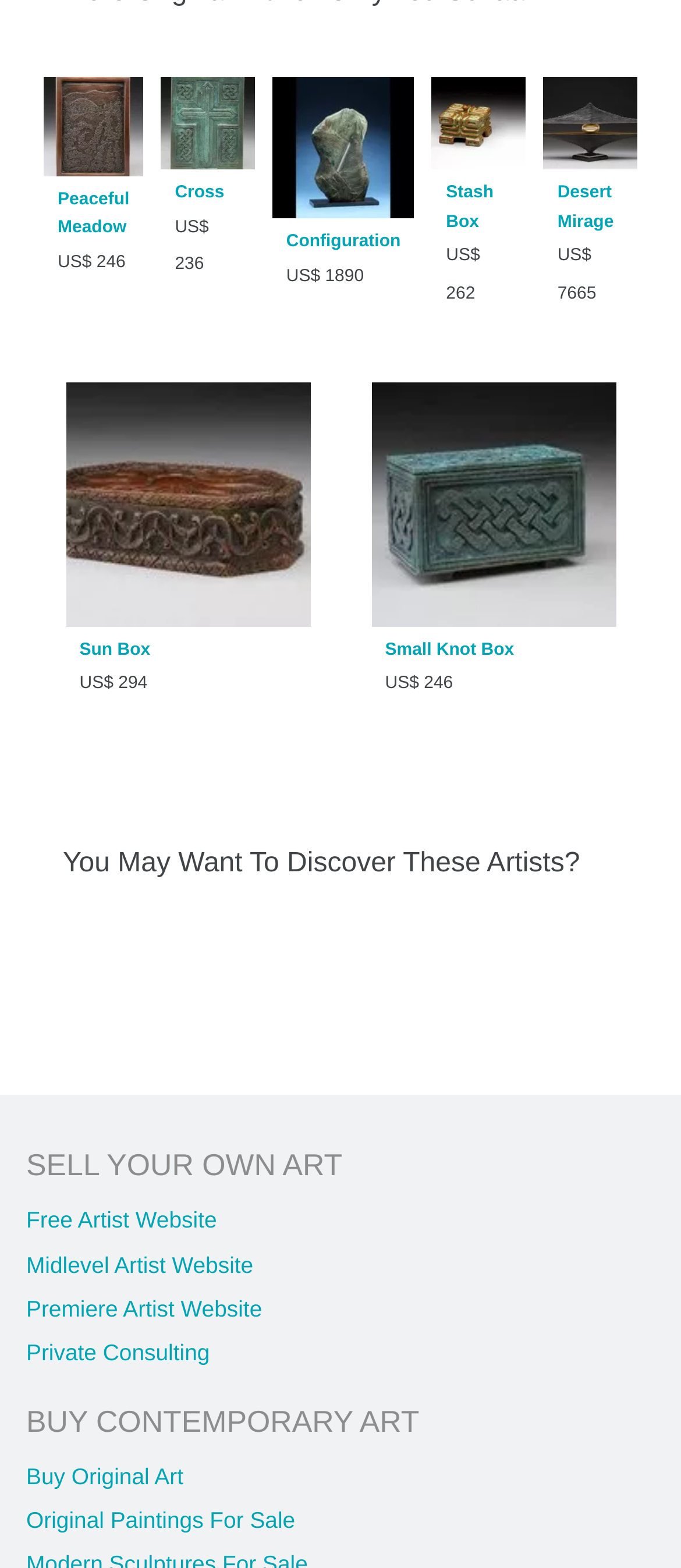What is the price of Peaceful Meadow?
Analyze the image and provide a thorough answer to the question.

I found the link 'Peaceful Meadow' and its corresponding price 'US$ 246' next to it, which indicates the price of the artwork.